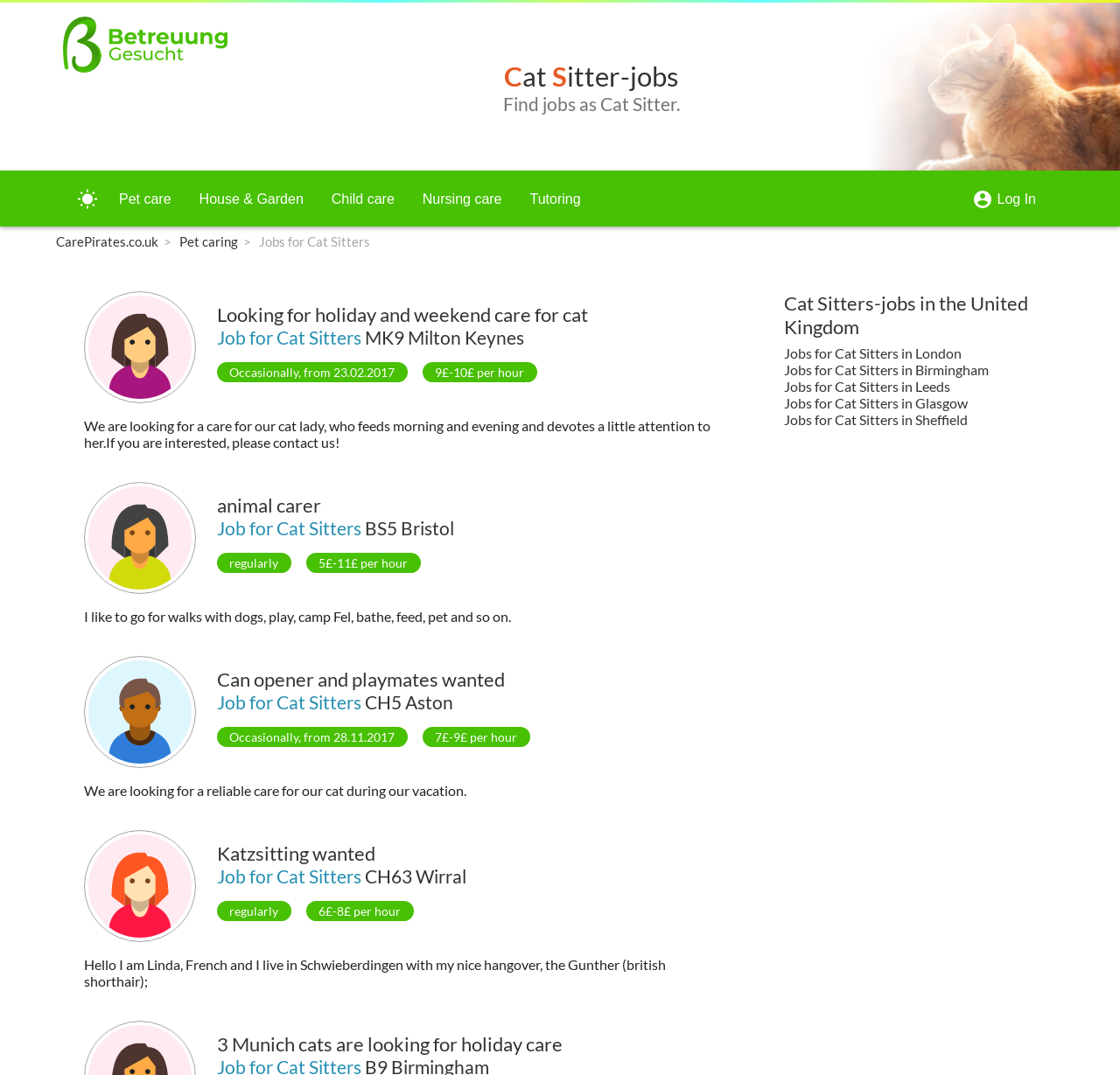Pinpoint the bounding box coordinates of the element to be clicked to execute the instruction: "Click on 'Jobs for Cat Sitters in London' link".

[0.7, 0.32, 0.859, 0.336]